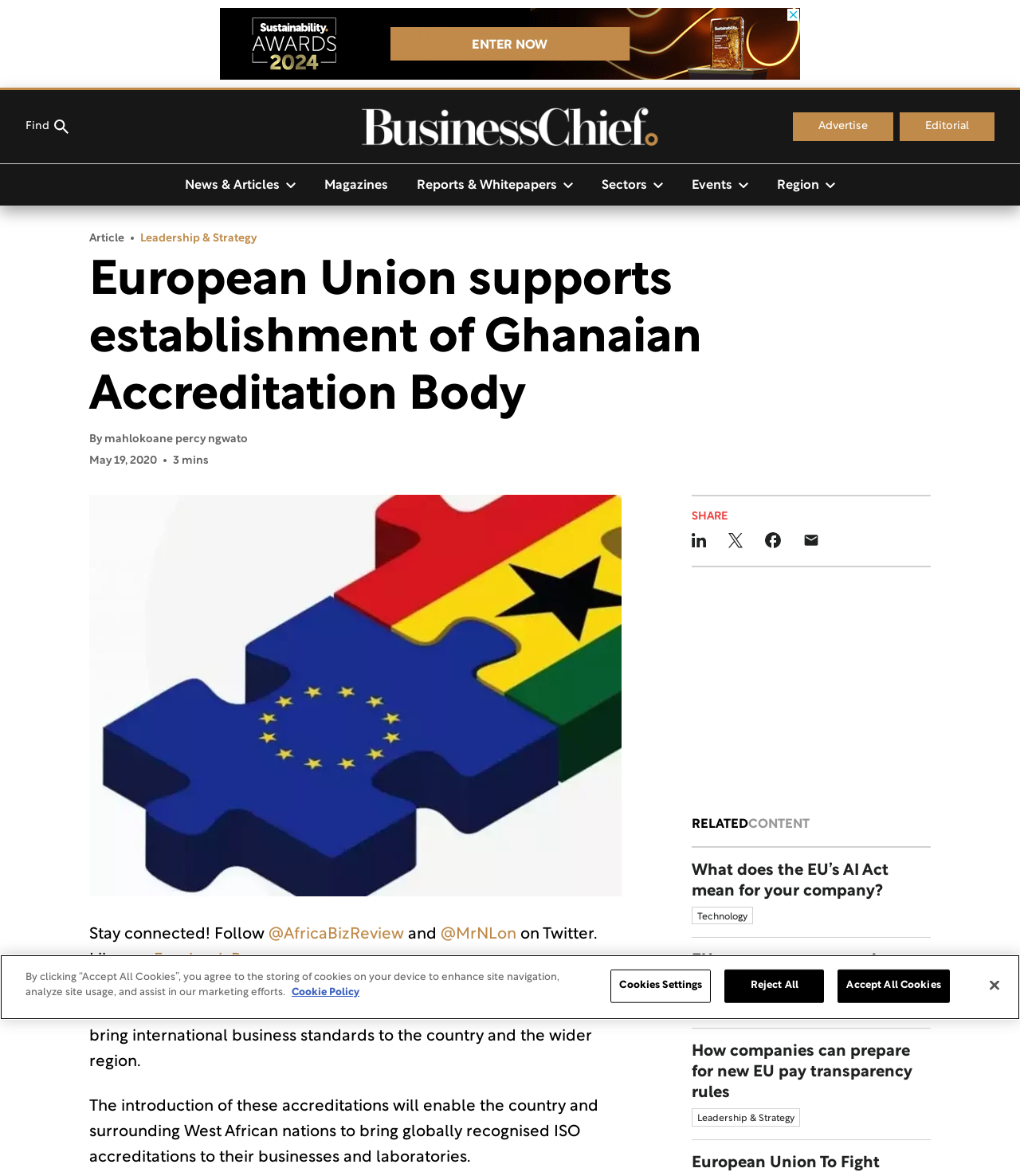Find the coordinates for the bounding box of the element with this description: "Contact".

None